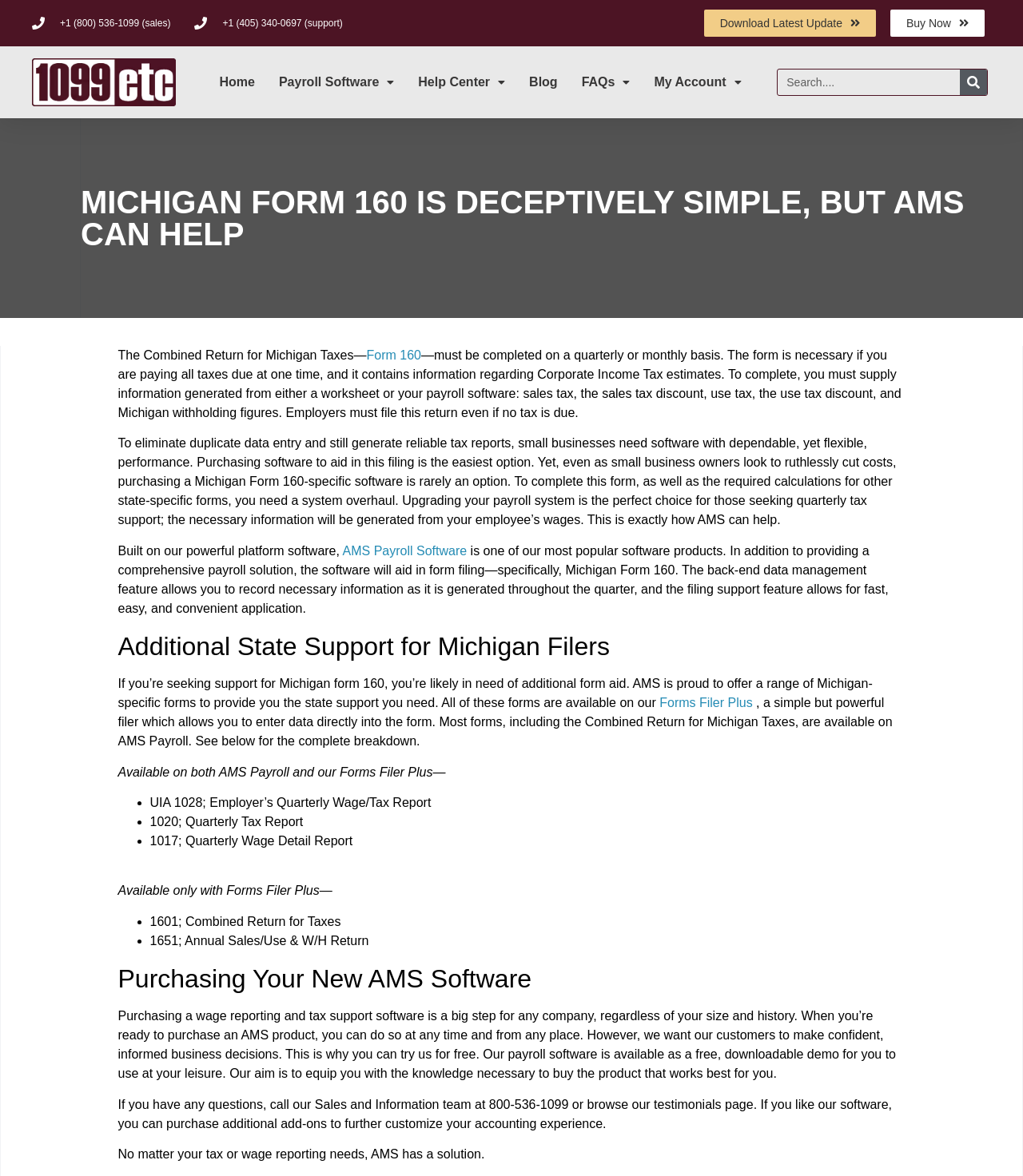What is the purpose of Michigan Form 160?
Respond to the question with a well-detailed and thorough answer.

I found the purpose of Michigan Form 160 by reading the static text element that describes the form, which says it must be completed on a quarterly or monthly basis and contains information regarding Corporate Income Tax estimates.